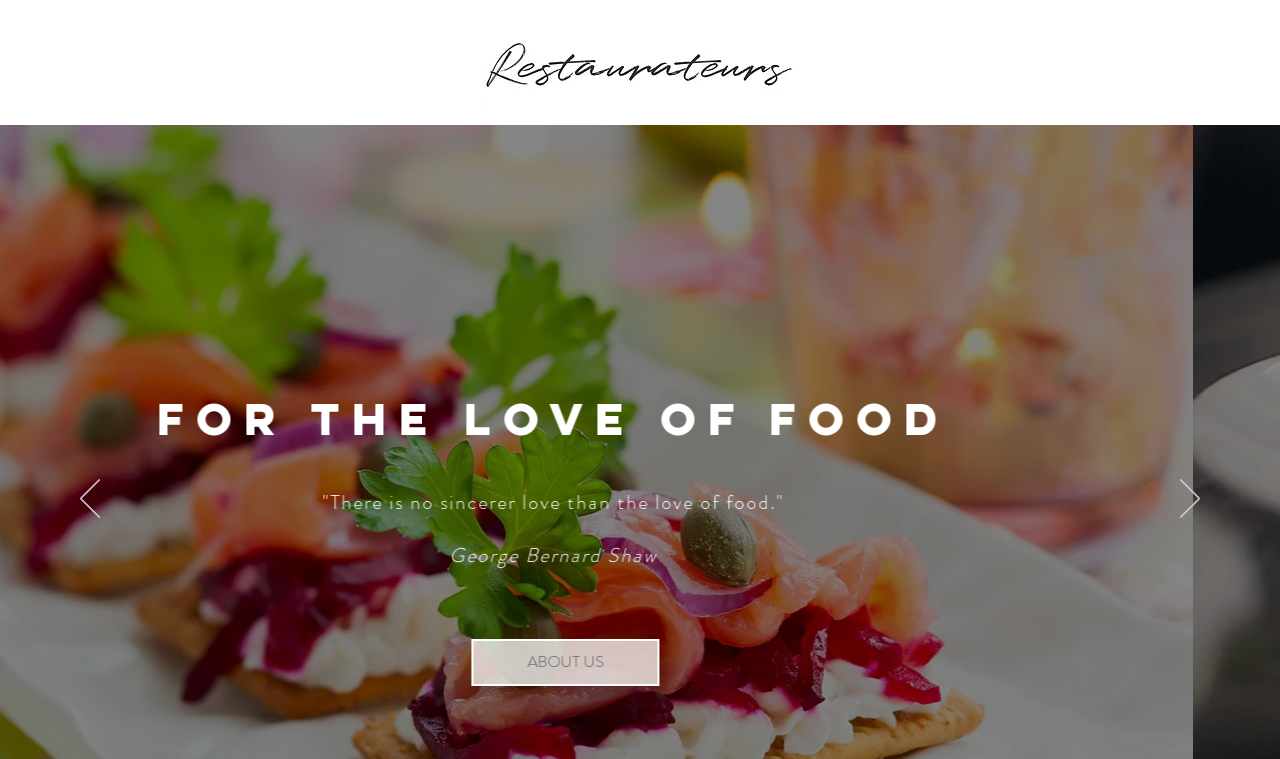Answer the question in a single word or phrase:
What is the company logo located?

Top center